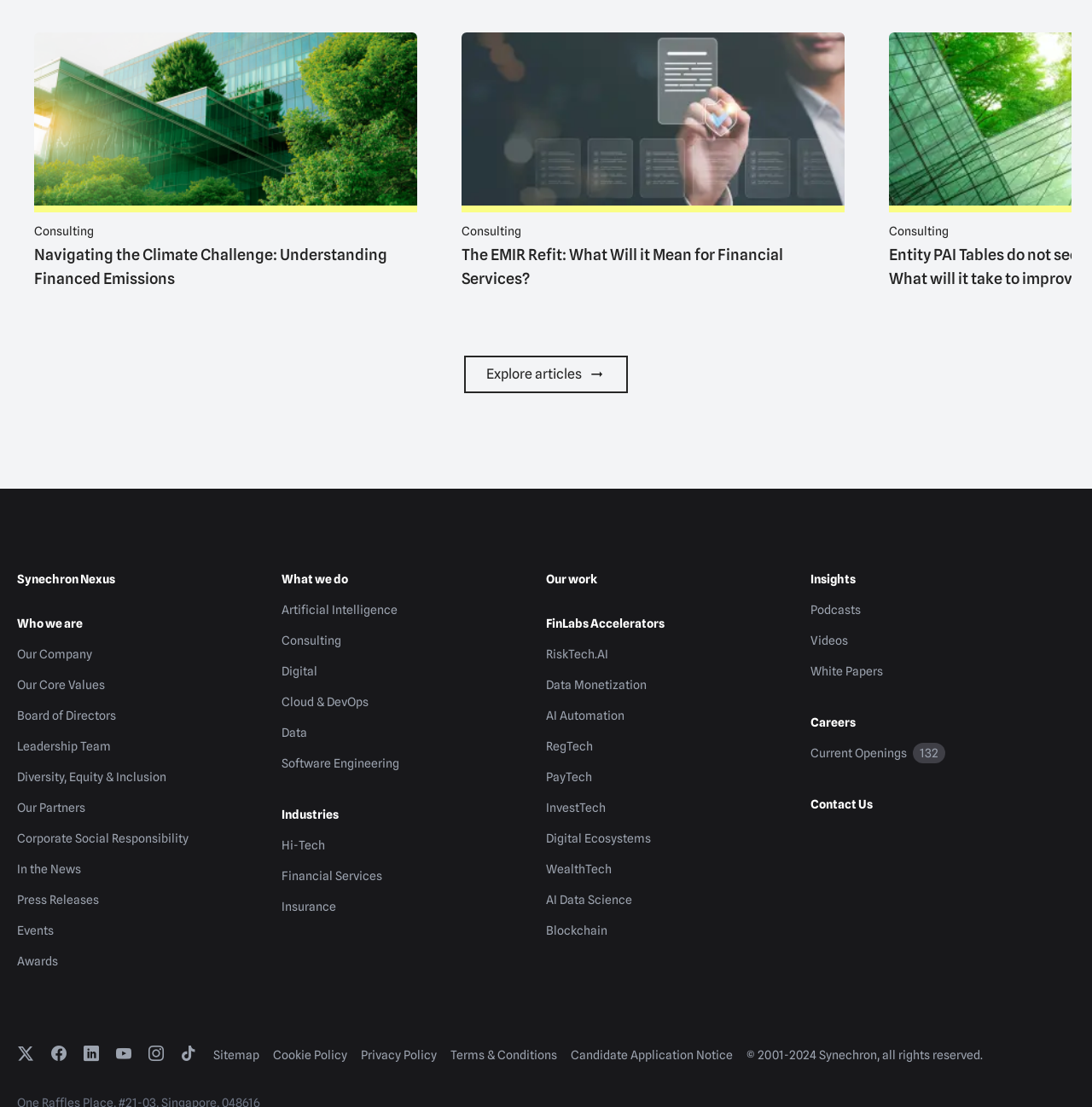Answer succinctly with a single word or phrase:
What are the industries served by the company?

Hi-Tech, Financial Services, Insurance